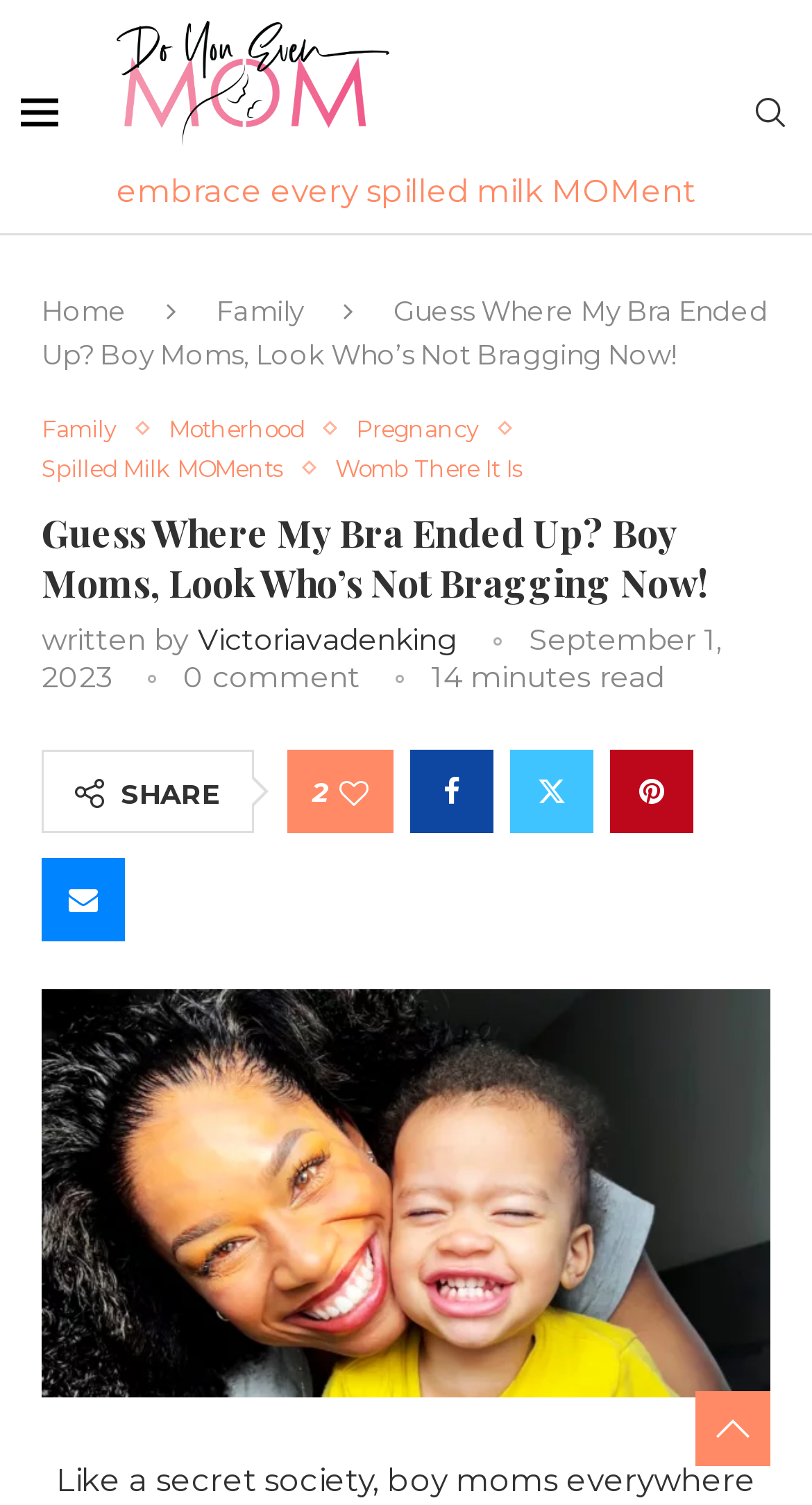Carefully examine the image and provide an in-depth answer to the question: What is the name of the author of this article?

The author's name can be found in the section below the main heading, where it says 'written by' followed by the name 'Victoriavadenking'.